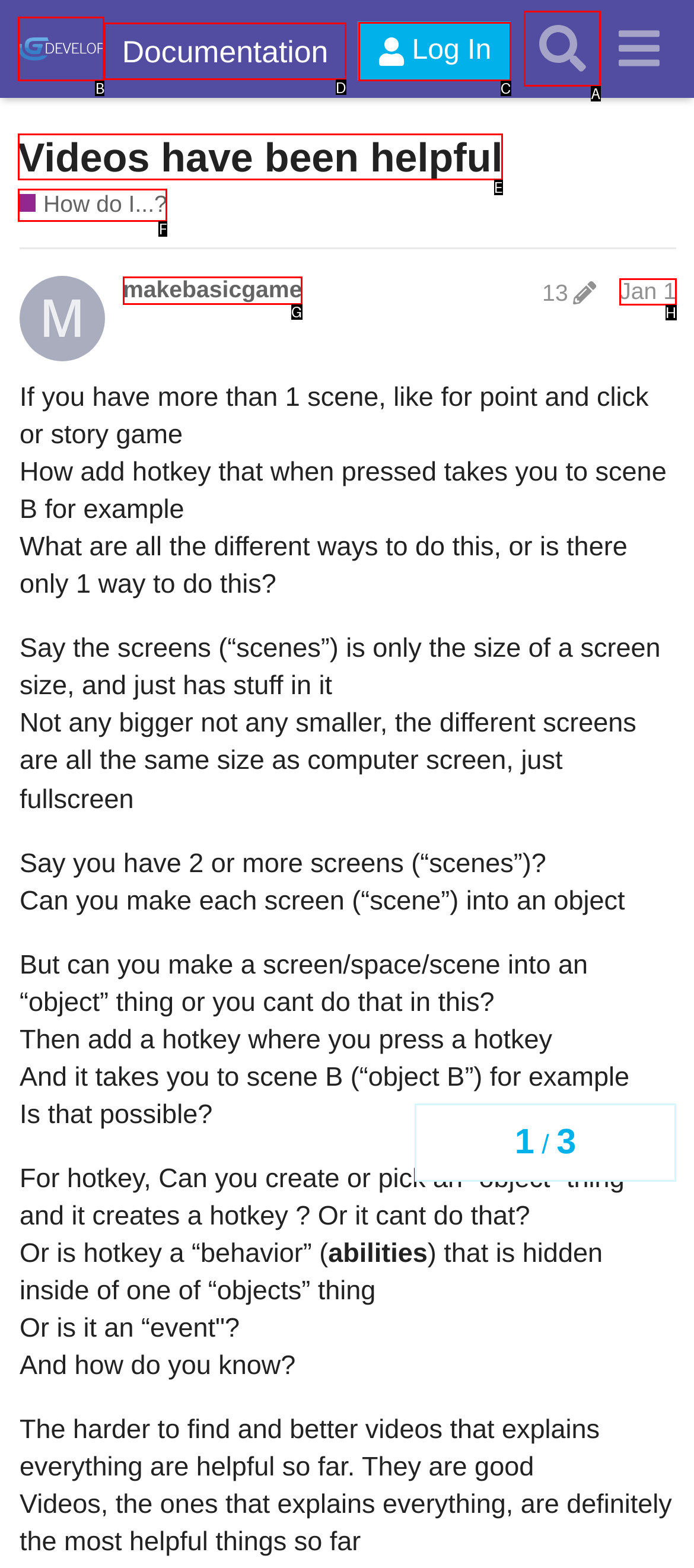Which HTML element should be clicked to perform the following task: Search for topics
Reply with the letter of the appropriate option.

A